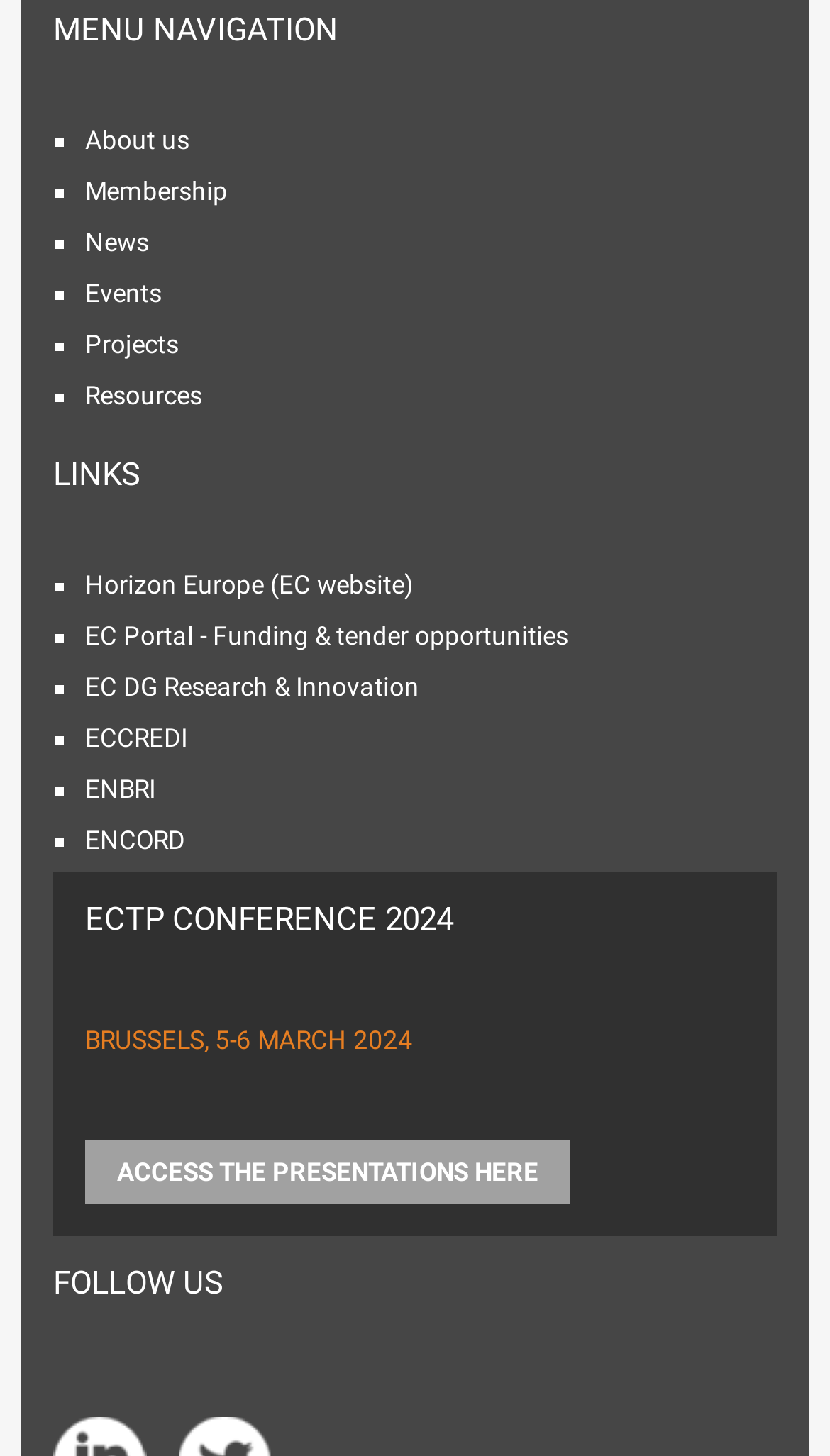What is the theme of the links under 'LINKS'?
Based on the screenshot, provide your answer in one word or phrase.

European Commission